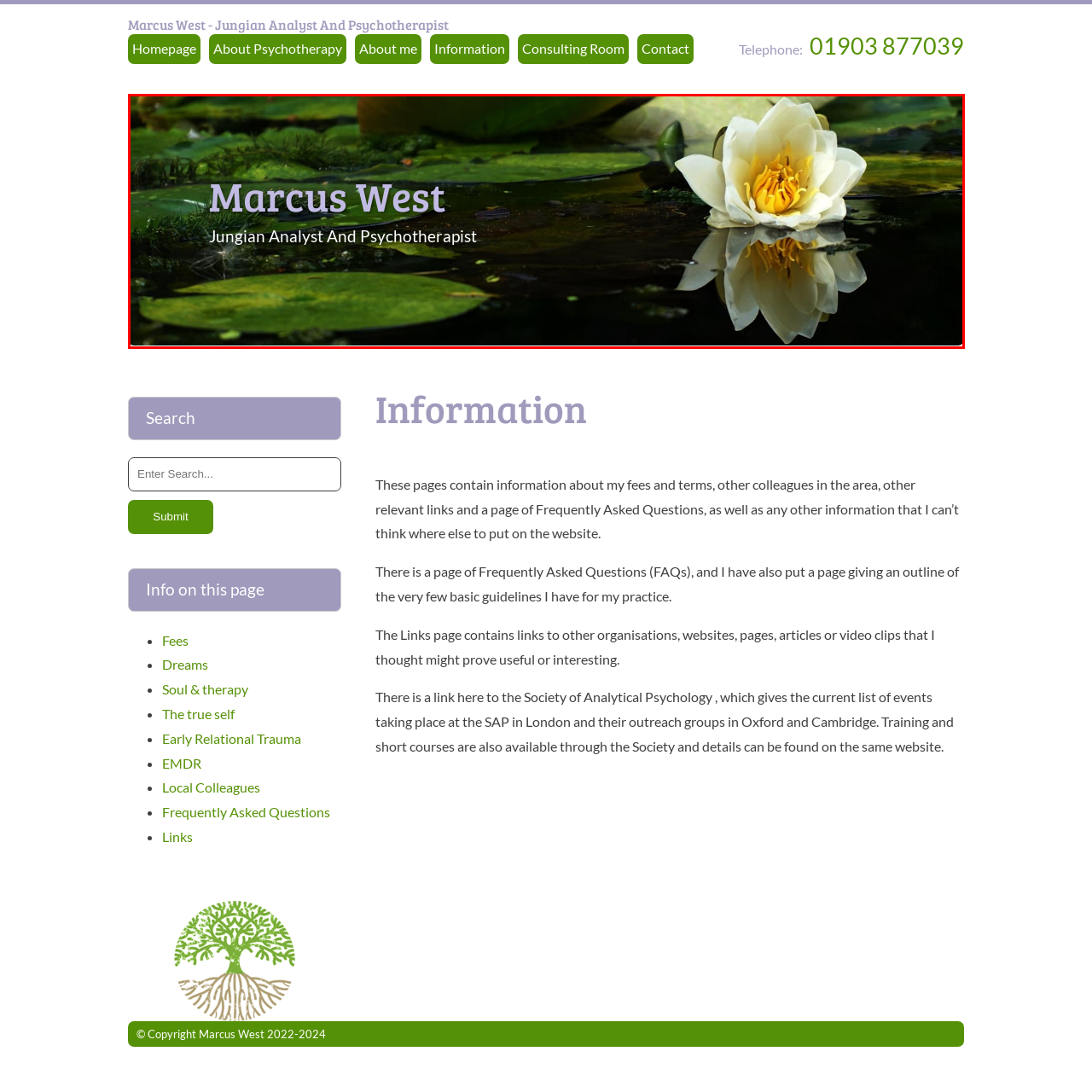Generate an in-depth caption for the image enclosed by the red boundary.

The image features a serene water lily gracefully floating on a tranquil pond, reflecting beautifully in the water beneath it. Above the floral scene, the name "Marcus West" is prominently displayed in elegant typography, underpinning the serene aesthetics with a touch of sophistication. Below his name, the title "Jungian Analyst And Psychotherapist" conveys his professional identity, suggesting a blend of natural tranquility and psychological depth. This visual composition evokes a sense of calm and introspection, reflecting both the therapeutic focus of Marcus West's practice and the soothing qualities of nature.